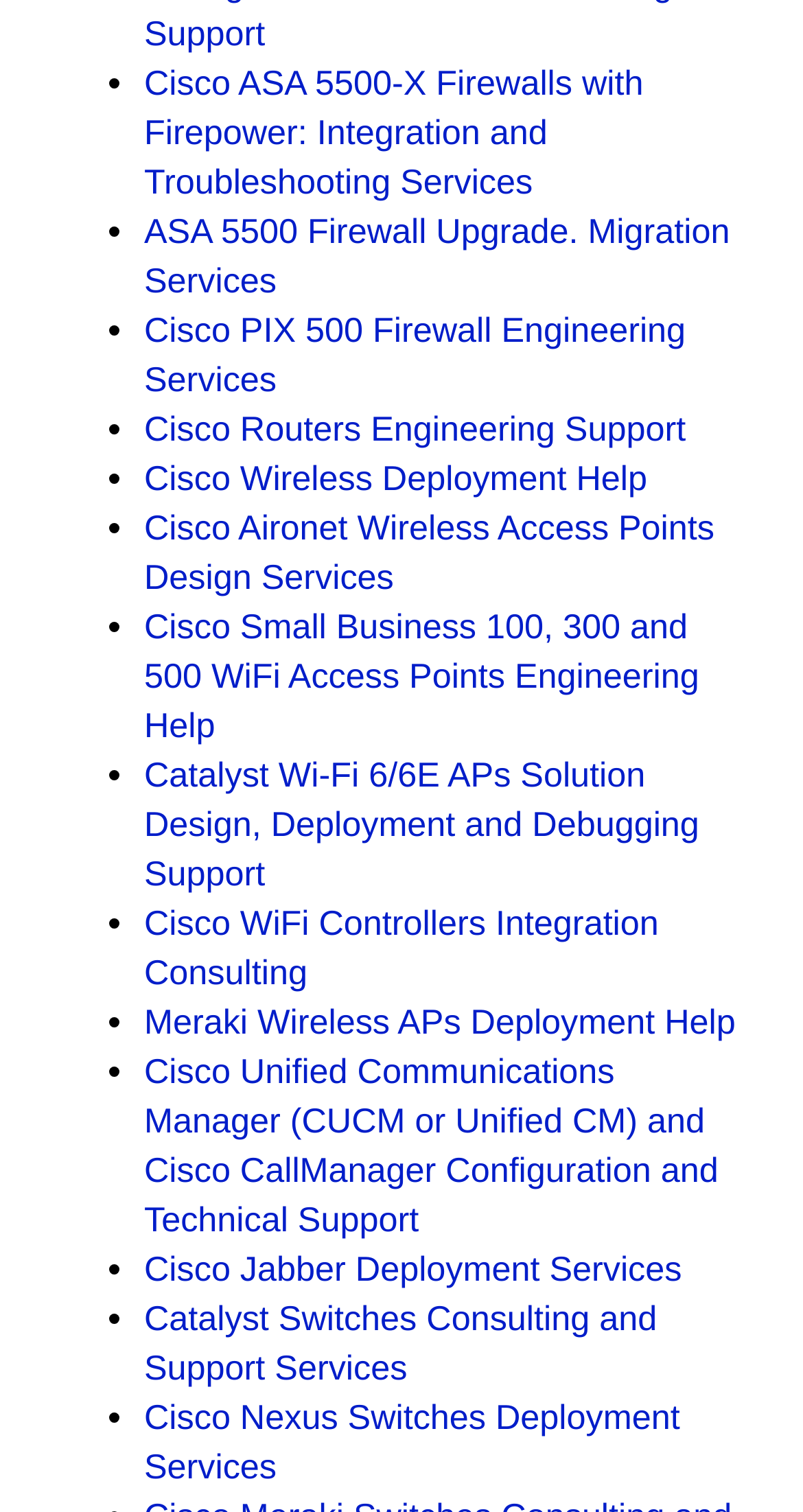Identify the bounding box coordinates of the clickable region to carry out the given instruction: "Explore Cisco PIX 500 firewall engineering services".

[0.179, 0.206, 0.854, 0.265]